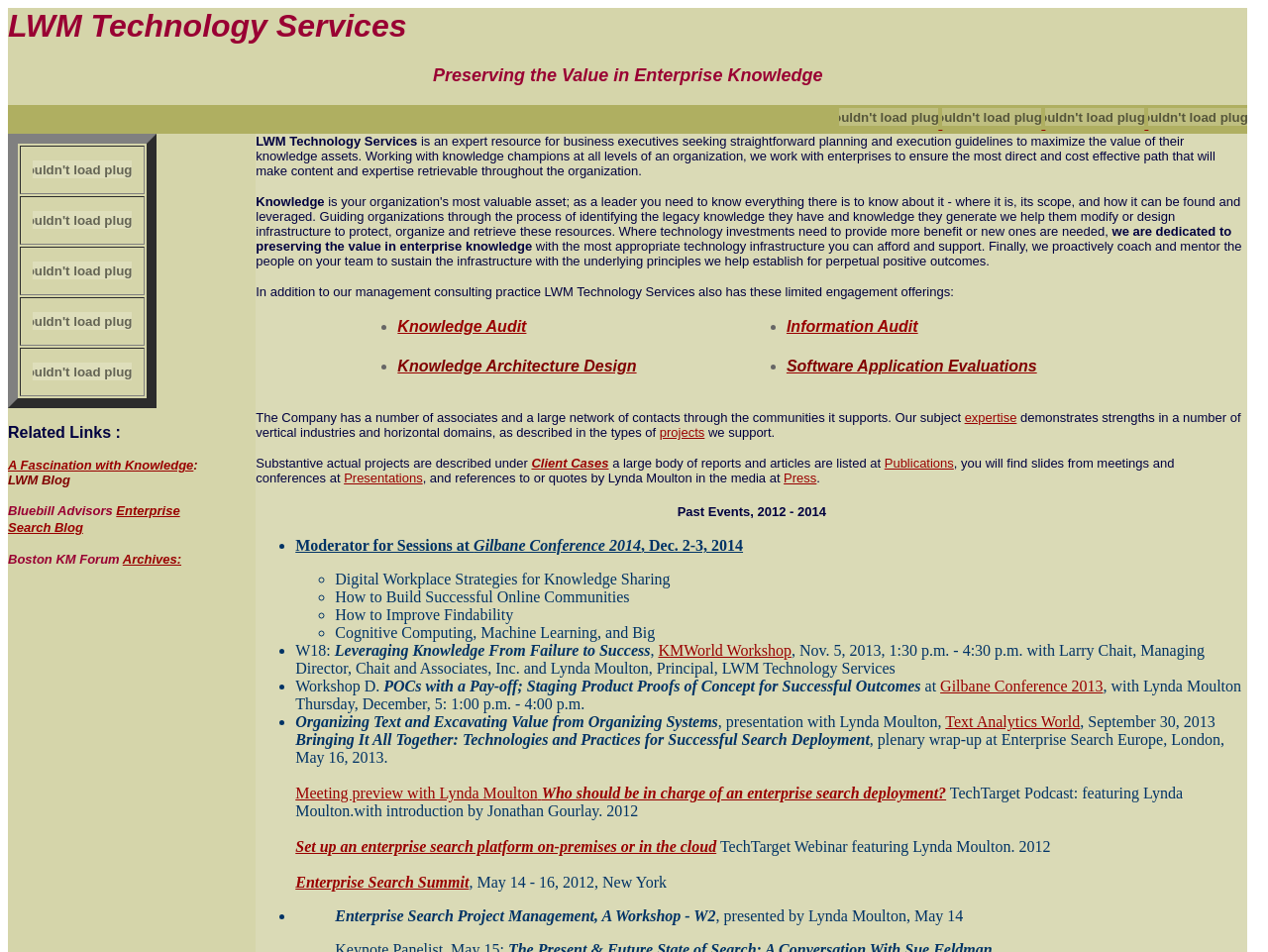Generate a comprehensive description of the webpage content.

The webpage is the LWM Home Page, which appears to be a professional services company website. At the top, there is a heading that reads "LWM Technology Services Preserving the Value in Enterprise Knowledge". Below this, there is a table with several rows, each containing a plugin object, which is likely an image or a graphic. 

To the left of the table, there is a section with several links, including "A Fascination with Knowledge", "Enterprise Search Blog", "Boston KM Forum", and "Archives:". These links are accompanied by short descriptions or labels. 

Below this section, there is a blockquote with a single character, followed by a table with two columns. The left column contains links to "Knowledge Audit", "Information Audit", "Knowledge Architecture Design", and "Software Application Evaluations", each preceded by a bullet point. The right column contains similar links, but with different descriptions.

Further down the page, there is a paragraph of text that describes the company's expertise and the types of projects it supports. This is followed by several links to "Client Cases", "Publications", "Presentations", and "Press", each accompanied by a brief description.

Finally, there is a heading that reads "Past Events, 2012 - 2014", followed by a list of events, including a session at the Gilbane Conference 2014.